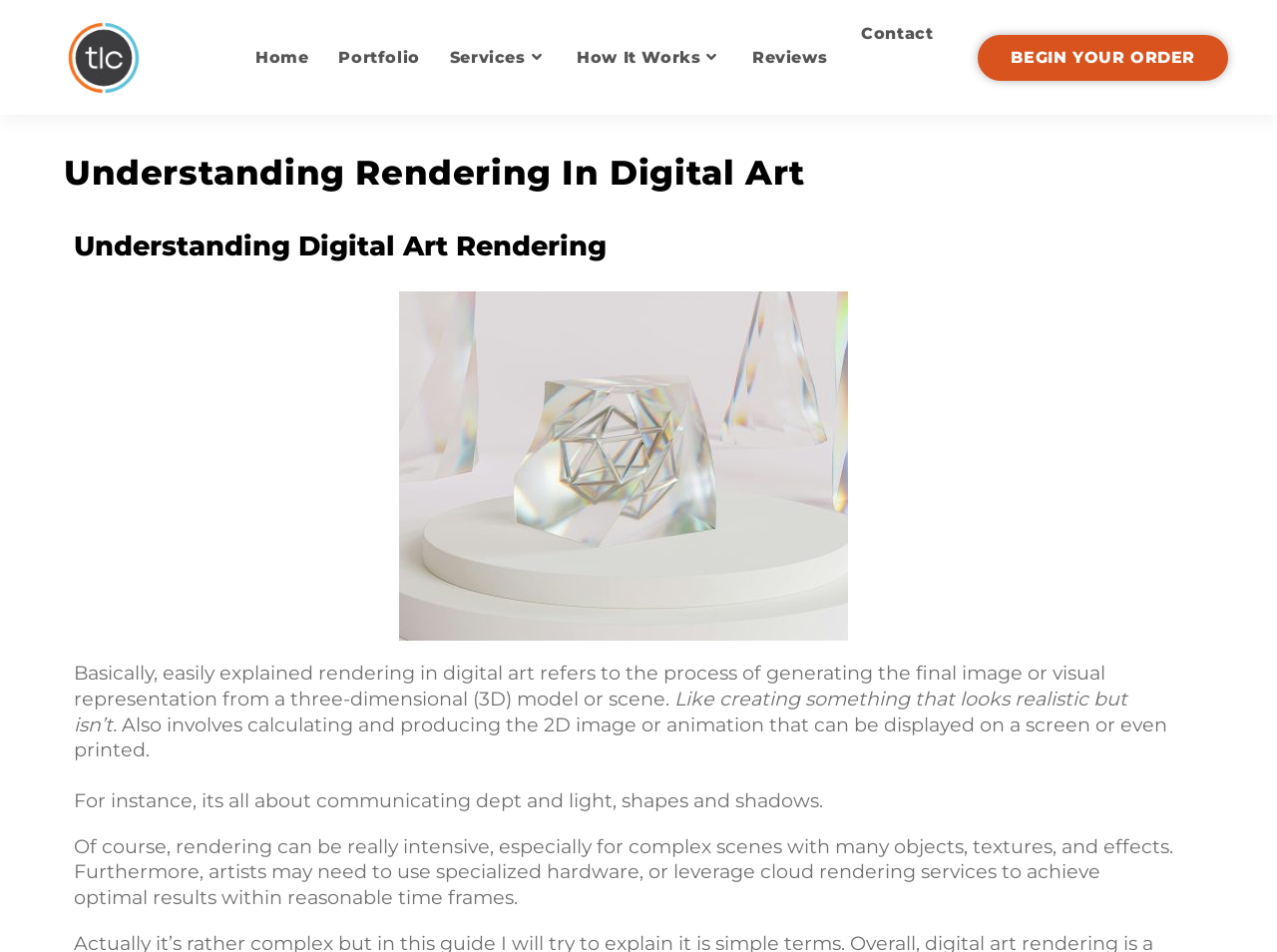Use a single word or phrase to answer the question:
What is rendering in digital art?

Generating final image from 3D model